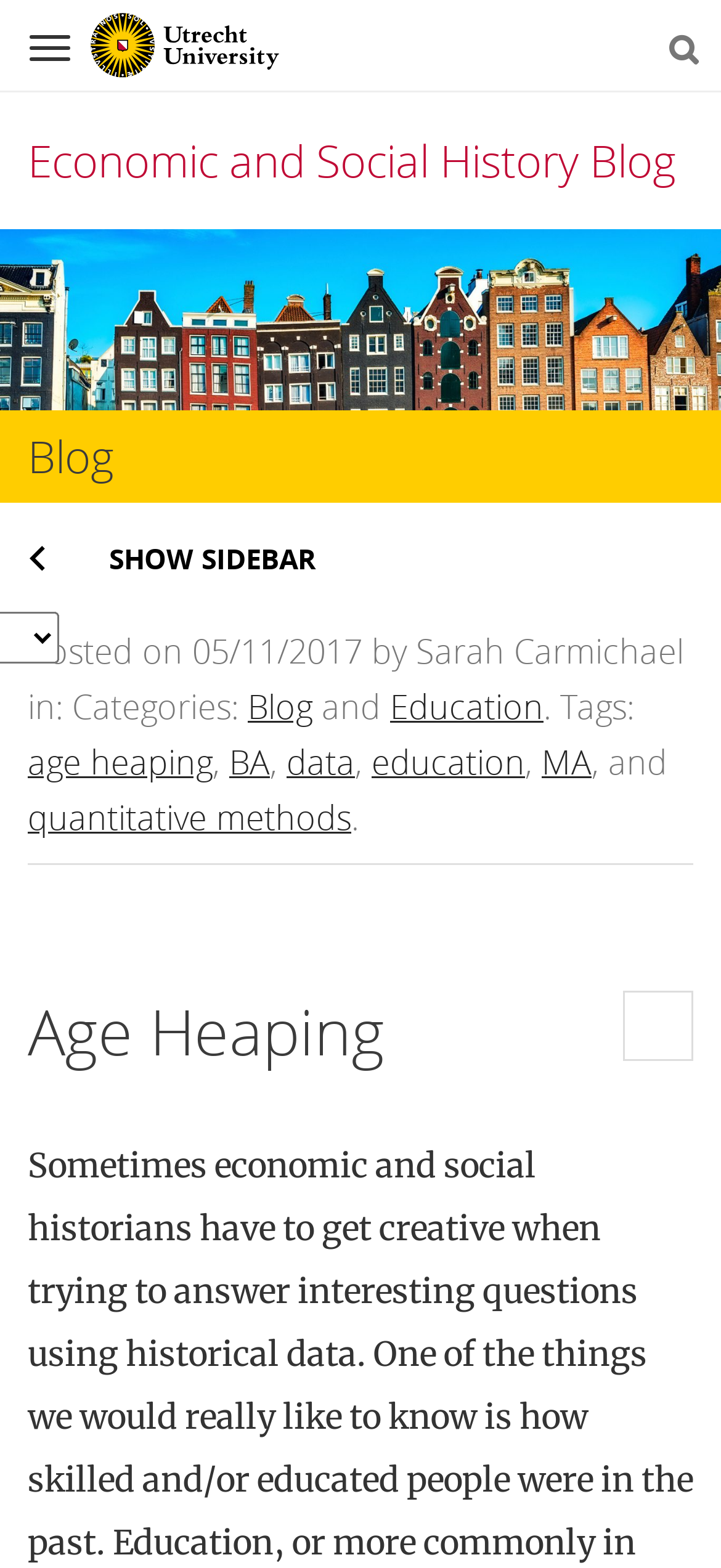Locate the bounding box of the UI element described by: "Show sidebar" in the given webpage screenshot.

[0.0, 0.332, 0.487, 0.379]